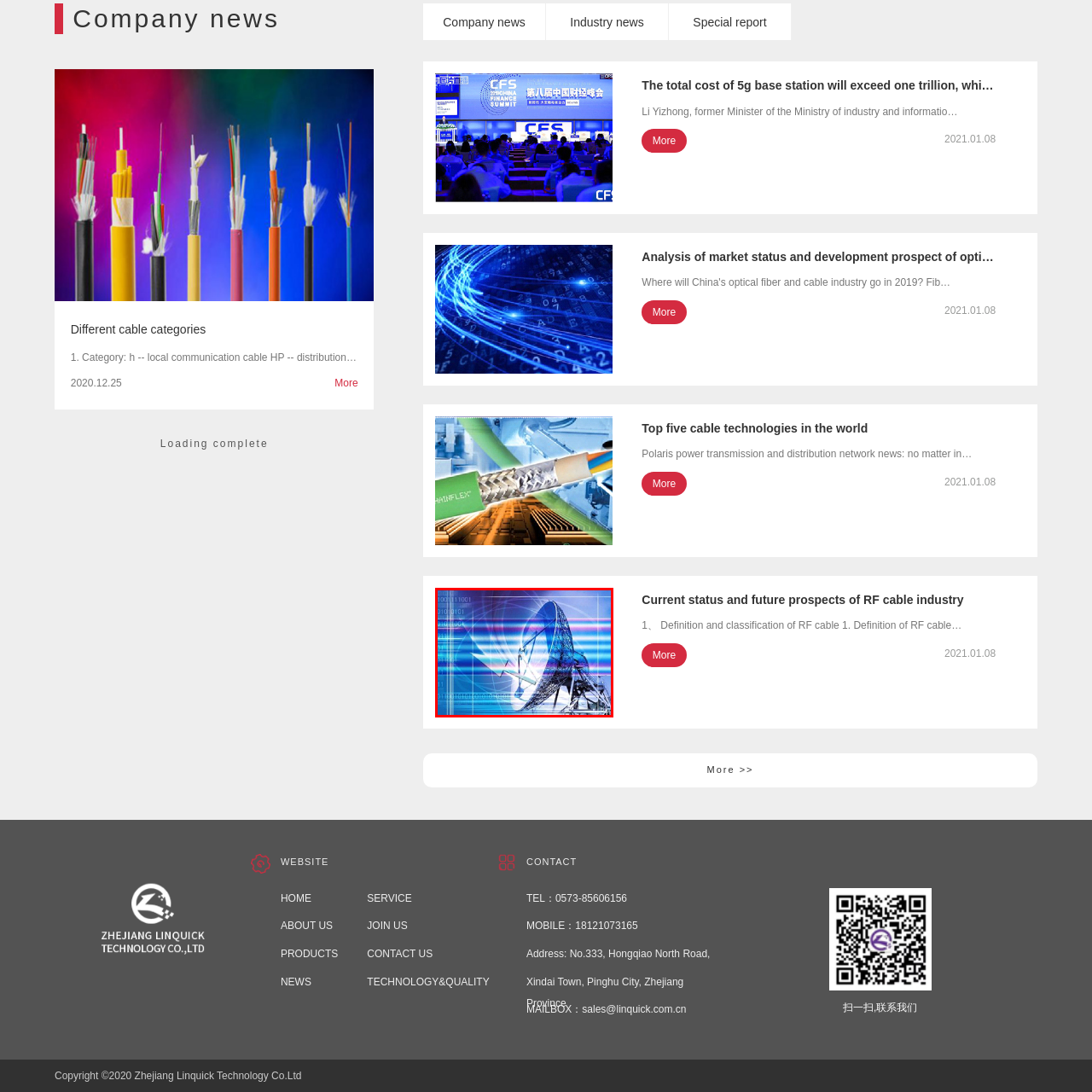Describe the features and objects visible in the red-framed section of the image in detail.

The image features a modern satellite dish set against a vibrant blue background, highlighting the theme of communication technology. The dish is intricately designed, showcasing a sleek, metallic structure that captures radio waves from space. Behind the dish, faint lines of binary code (0s and 1s) and graphical elements create an impression of digital frequencies and data transmission, emphasizing the integration of telecommunications and information technology. Additionally, the interplay of light and color reinforces the concept of connectivity in the modern digital age, making this image a representation of advanced communication systems.